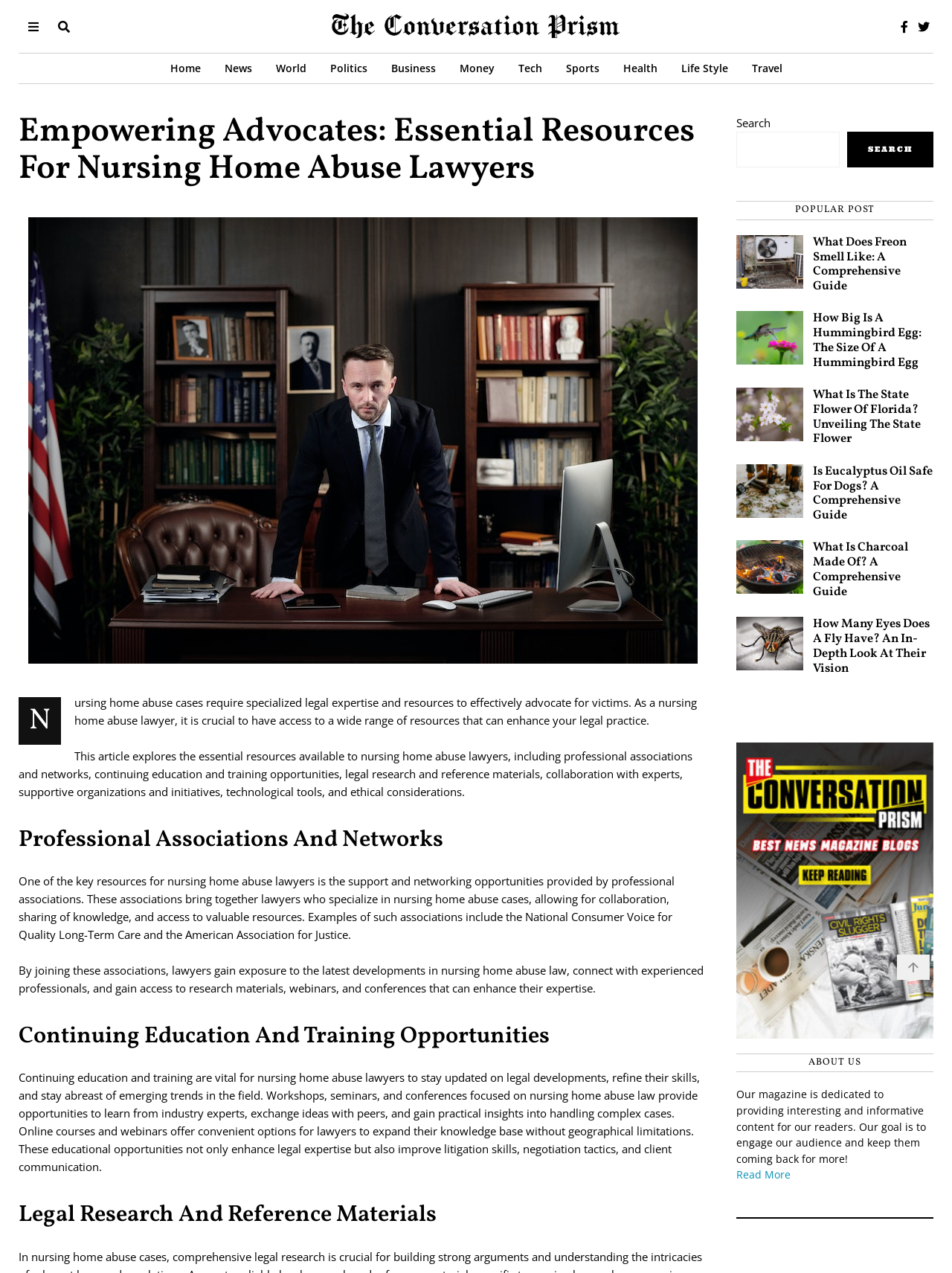Please analyze the image and give a detailed answer to the question:
What is the purpose of the search bar on the webpage?

The search bar is located at the top right corner of the webpage, and it allows users to search for specific articles or topics, making it easier to find relevant information on the webpage.